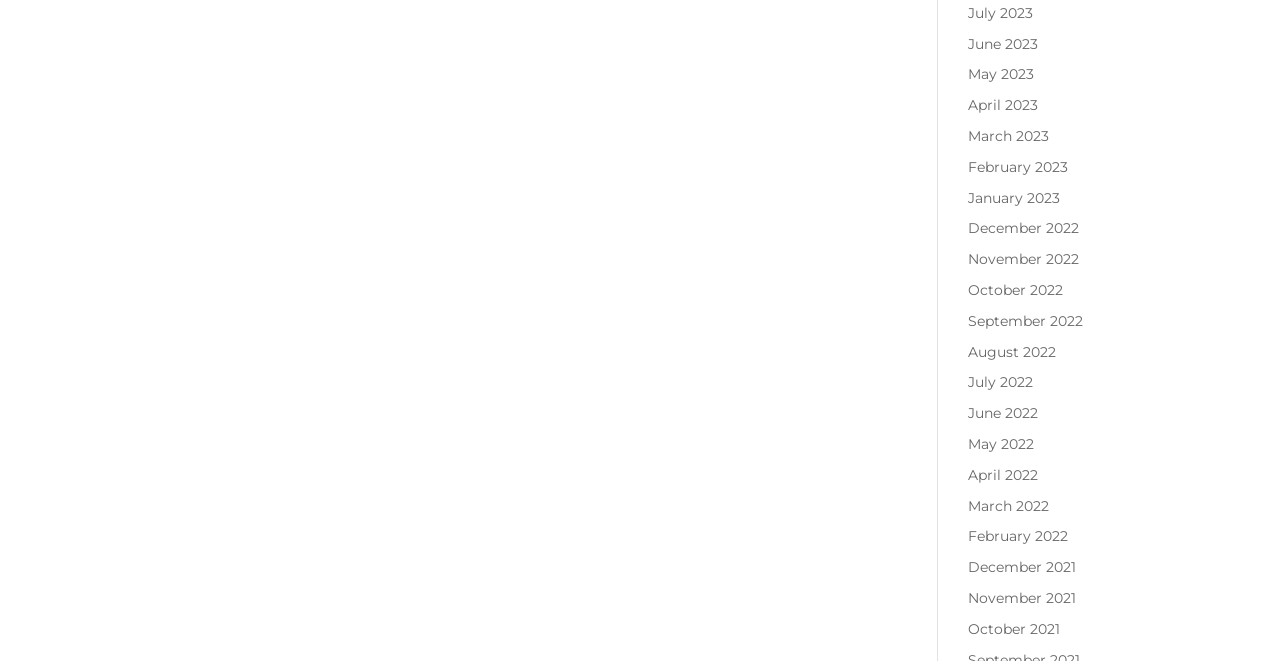How many months are listed in 2022?
Refer to the image and answer the question using a single word or phrase.

12